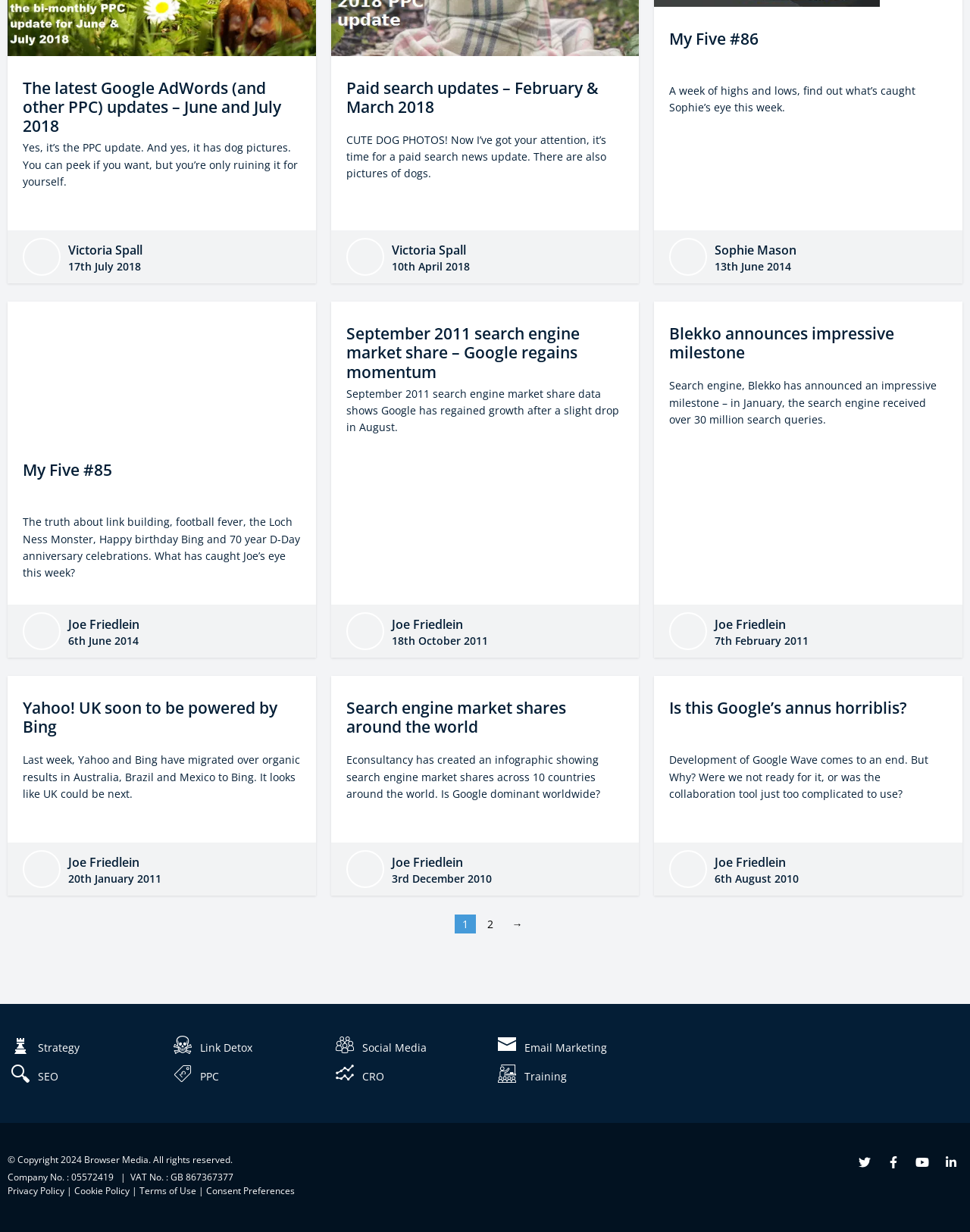Answer the question with a single word or phrase: 
Who is the author of the first article?

Victoria Spall